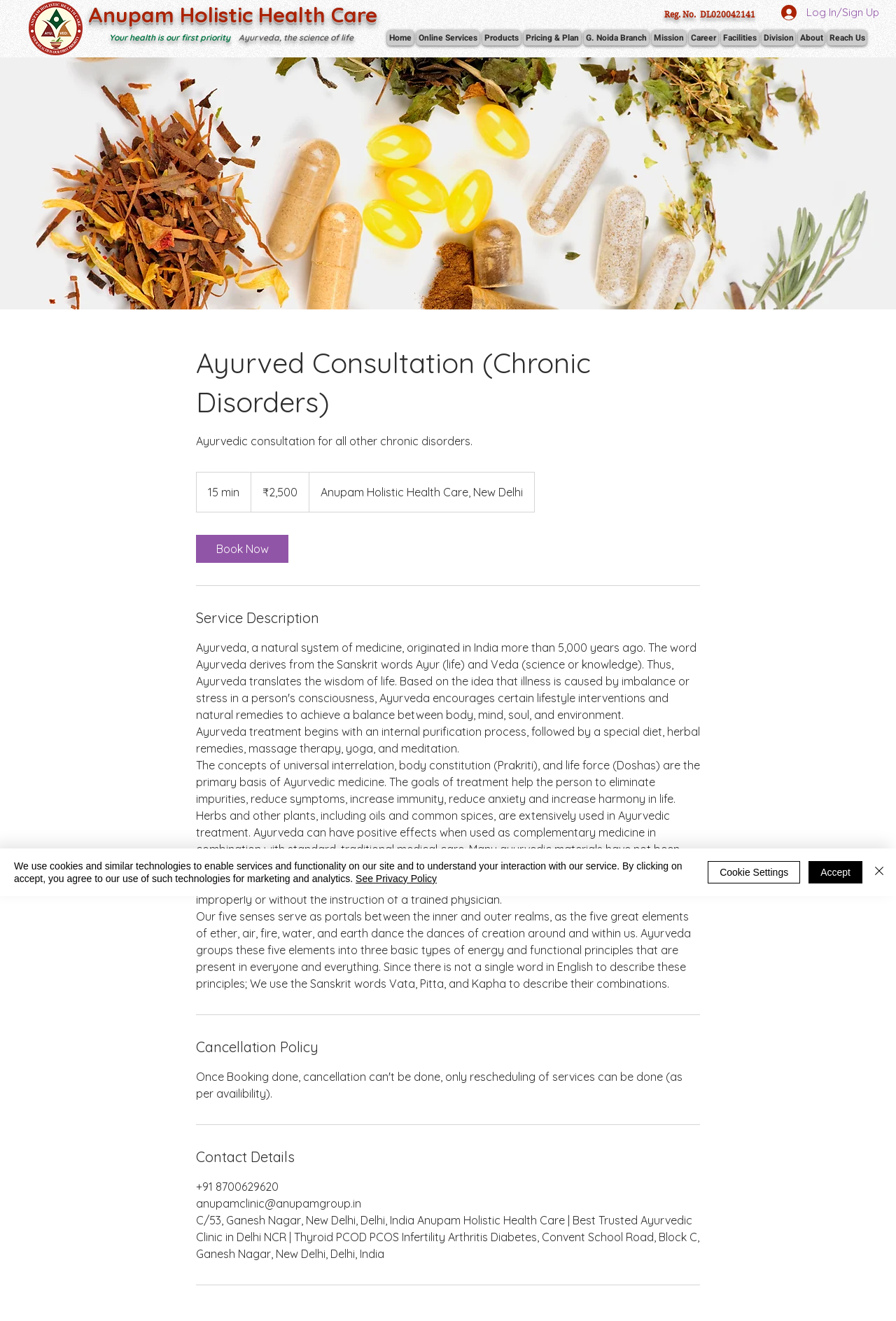What is the name of the health care organization?
Please provide a single word or phrase answer based on the image.

Anupam Holistic Health Care